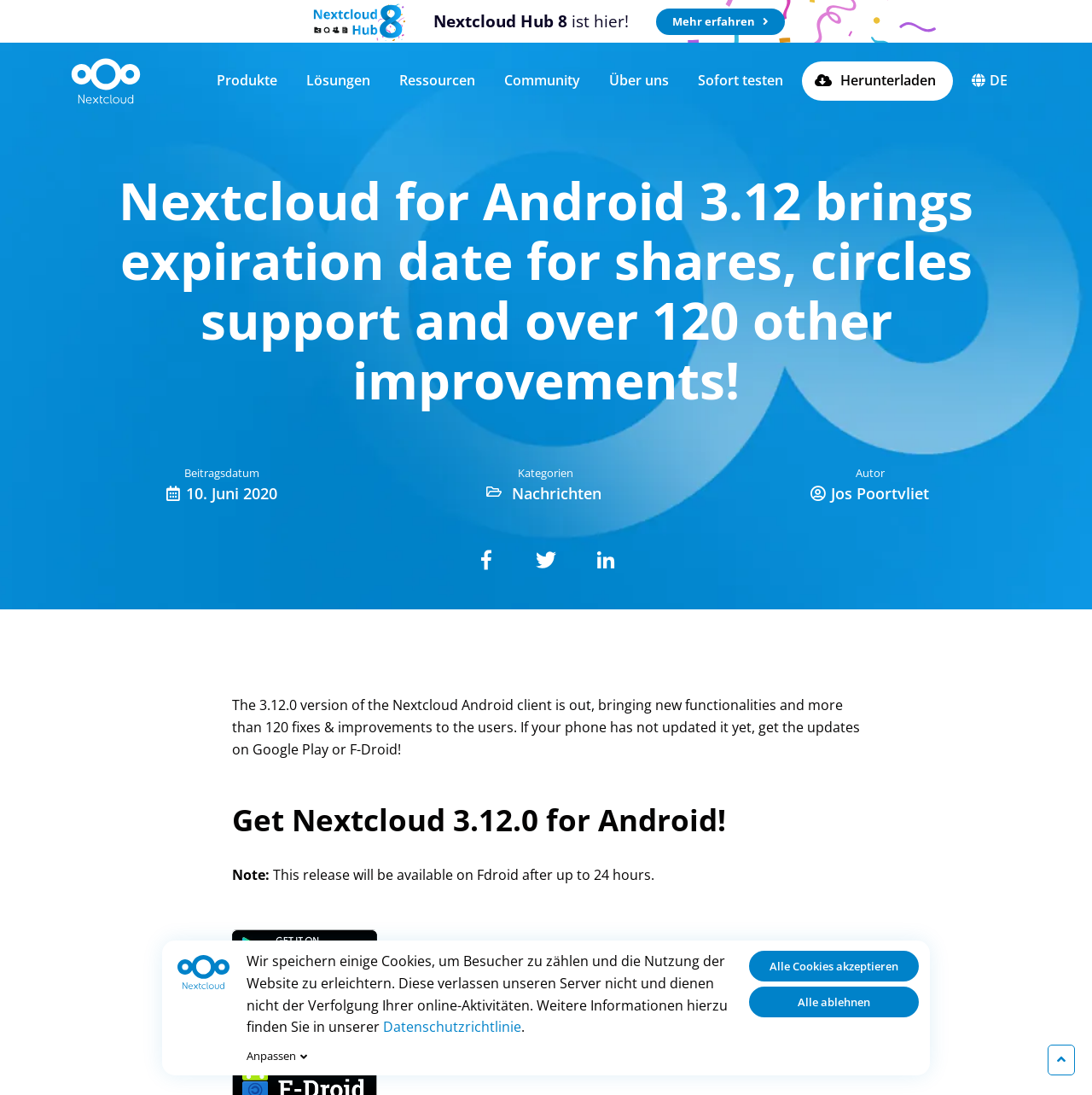Find the bounding box of the UI element described as: "Nextcloud 3.12.0 for Android". The bounding box coordinates should be given as four float values between 0 and 1, i.e., [left, top, right, bottom].

[0.212, 0.913, 0.381, 0.93]